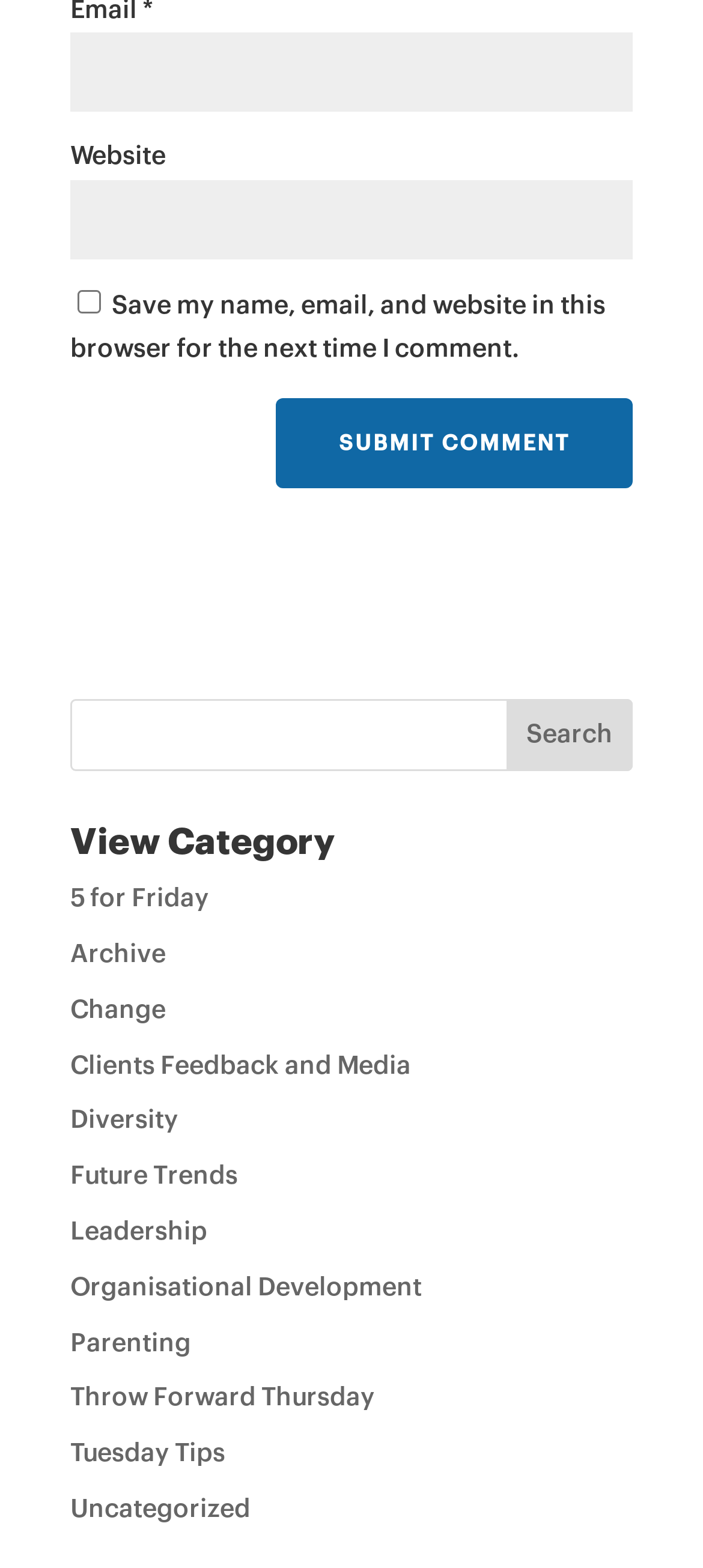Please identify the bounding box coordinates of the region to click in order to complete the task: "Search for something". The coordinates must be four float numbers between 0 and 1, specified as [left, top, right, bottom].

[0.1, 0.446, 0.9, 0.492]